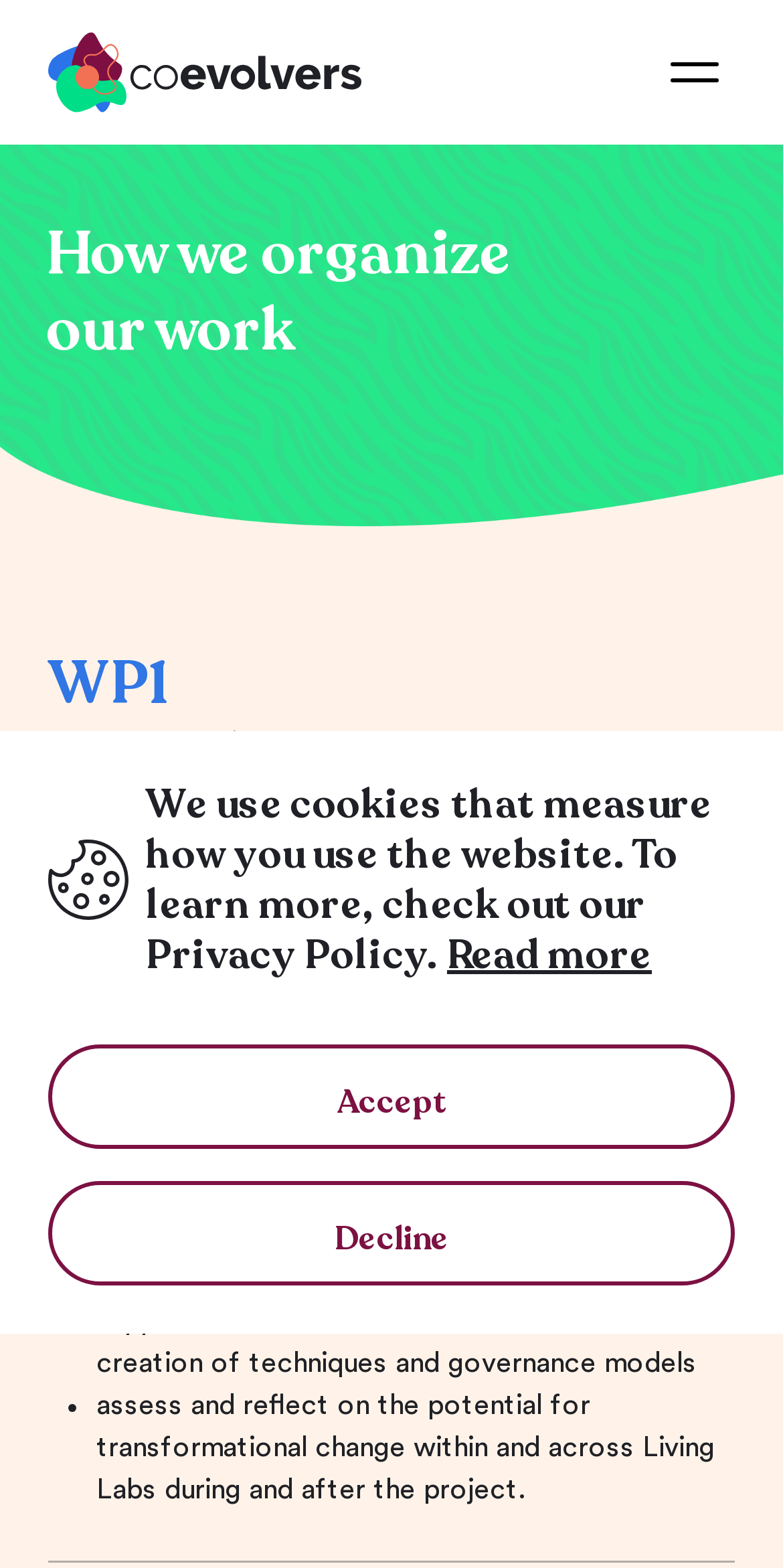Find the bounding box coordinates of the element's region that should be clicked in order to follow the given instruction: "Go to the About page". The coordinates should consist of four float numbers between 0 and 1, i.e., [left, top, right, bottom].

[0.062, 0.123, 0.938, 0.161]